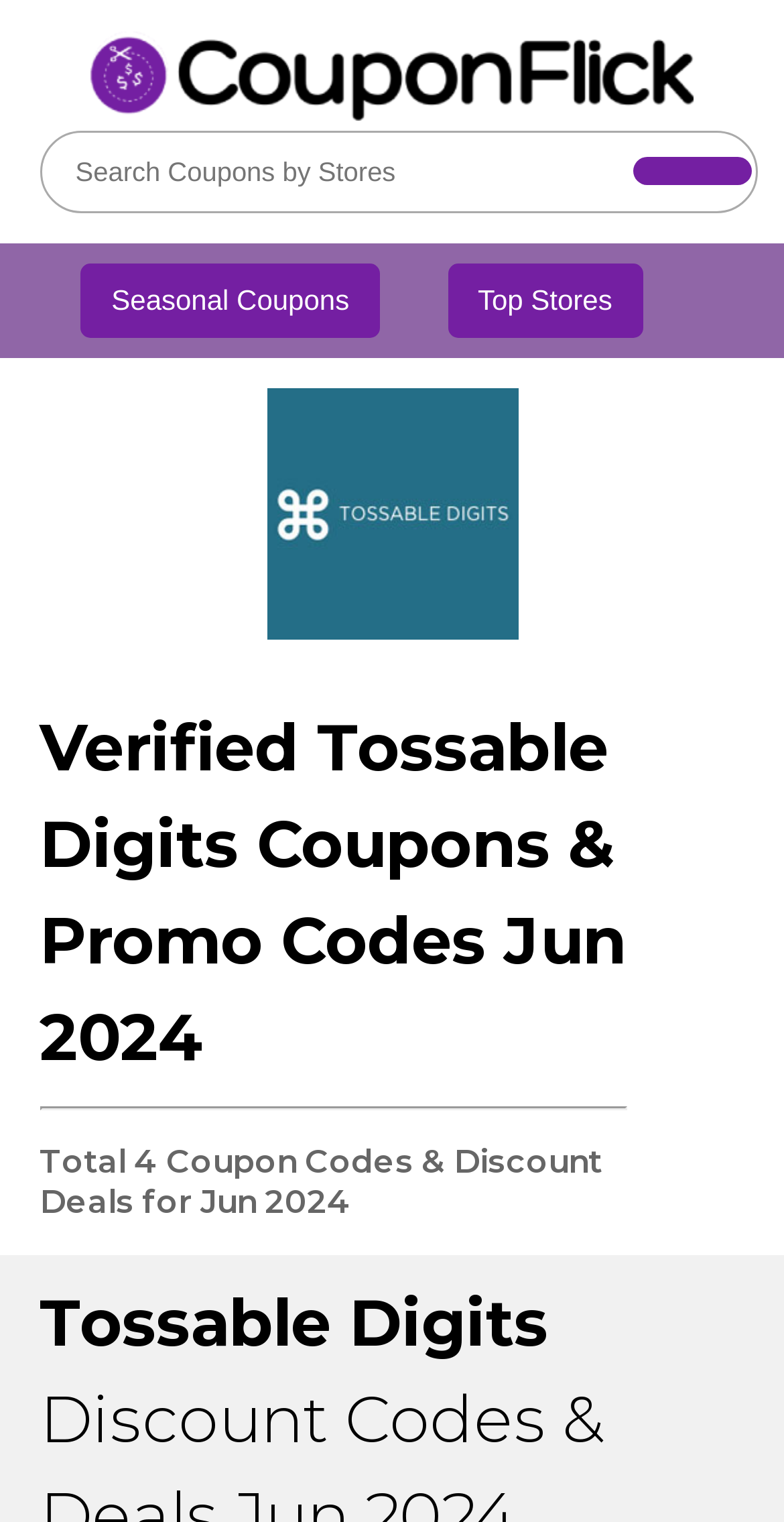How many coupon codes are available for Tossable Digits?
Answer the question with just one word or phrase using the image.

4